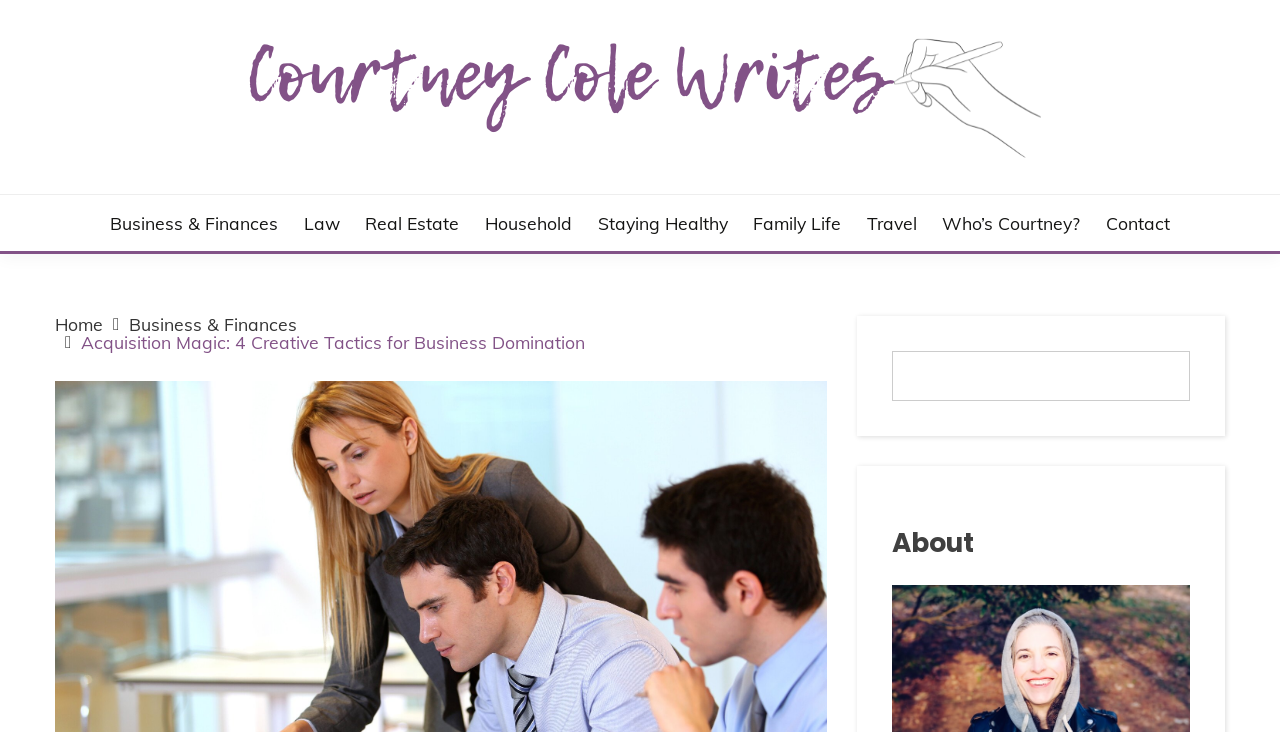Given the webpage screenshot and the description, determine the bounding box coordinates (top-left x, top-left y, bottom-right x, bottom-right y) that define the location of the UI element matching this description: Courtney Cole Writes

[0.043, 0.223, 0.544, 0.322]